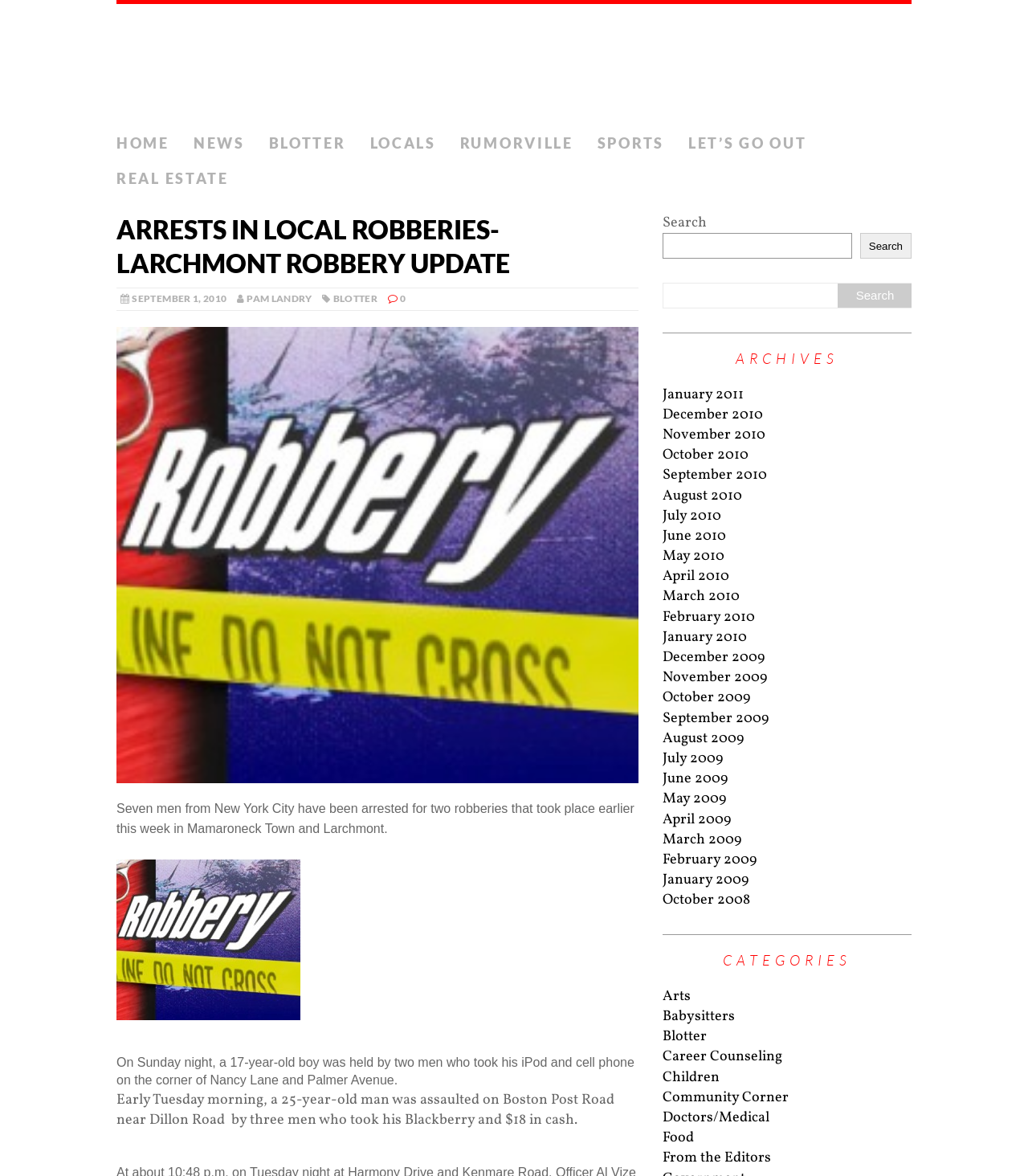Kindly provide the bounding box coordinates of the section you need to click on to fulfill the given instruction: "View the 'ARCHIVES' section".

[0.645, 0.283, 0.887, 0.327]